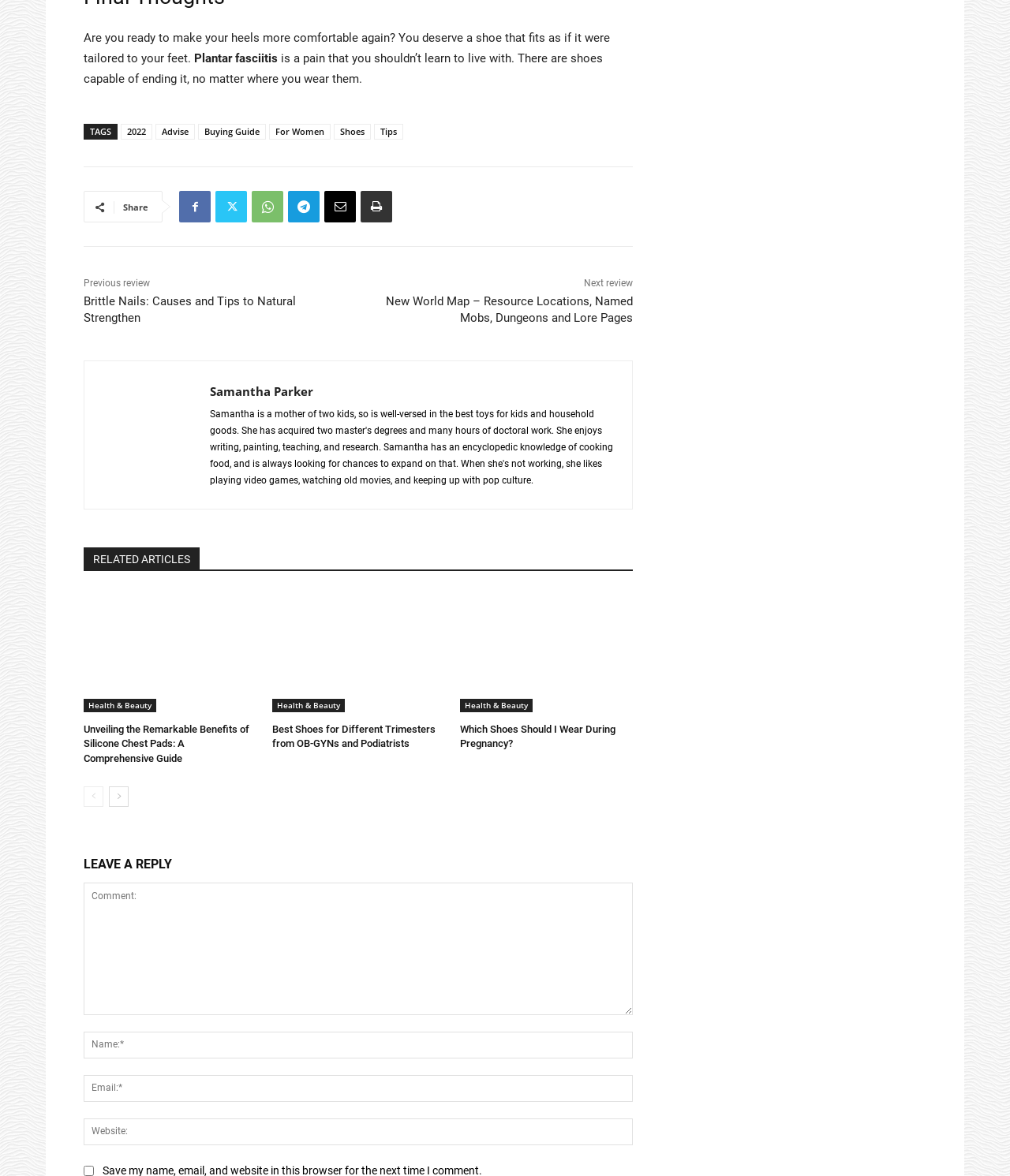Find the bounding box coordinates of the element's region that should be clicked in order to follow the given instruction: "Share this article". The coordinates should consist of four float numbers between 0 and 1, i.e., [left, top, right, bottom].

[0.122, 0.171, 0.147, 0.181]